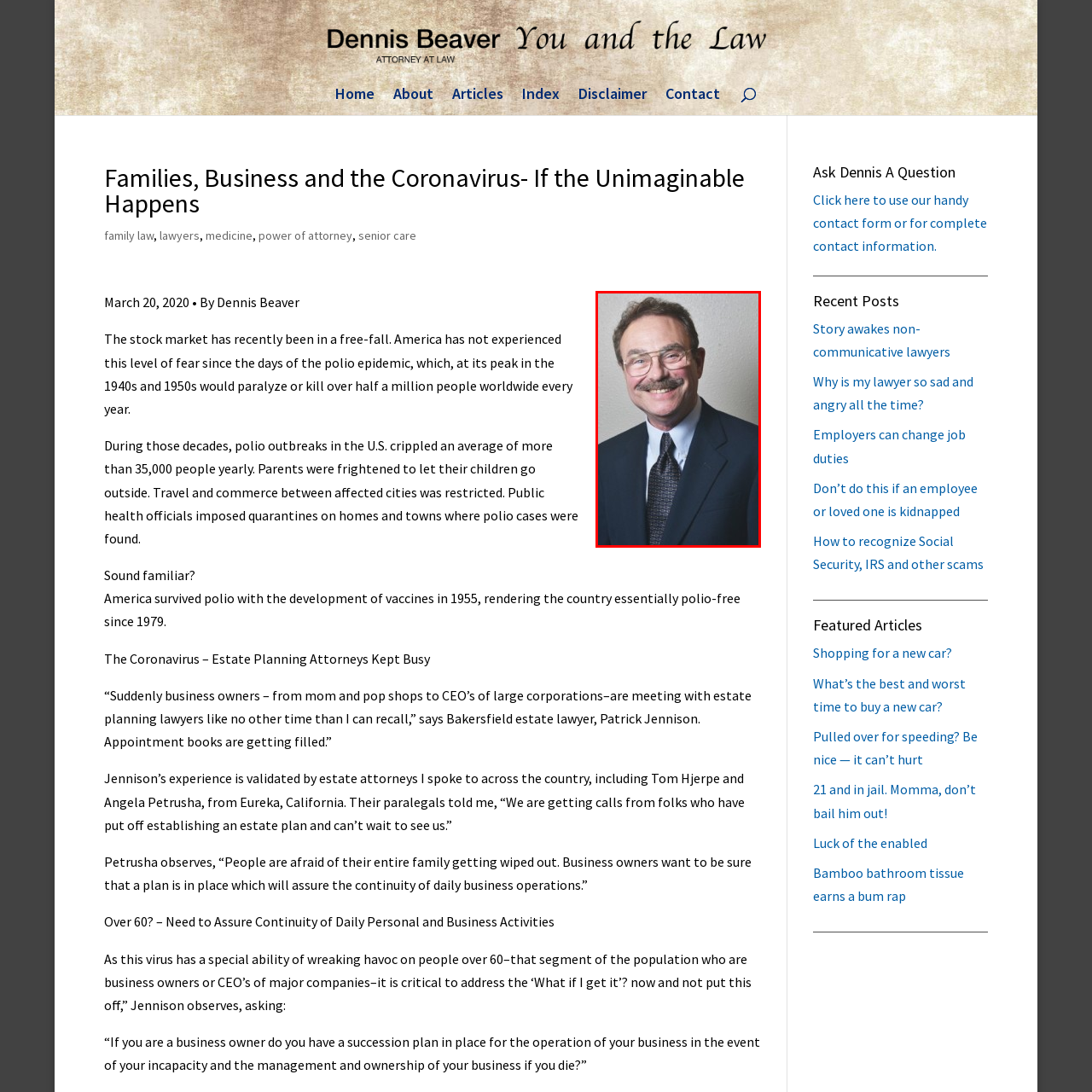Direct your attention to the image encased in a red frame, What is the focus of Dennis Beaver's insights in the article? Please answer in one word or a brief phrase.

Estate planning and business continuity